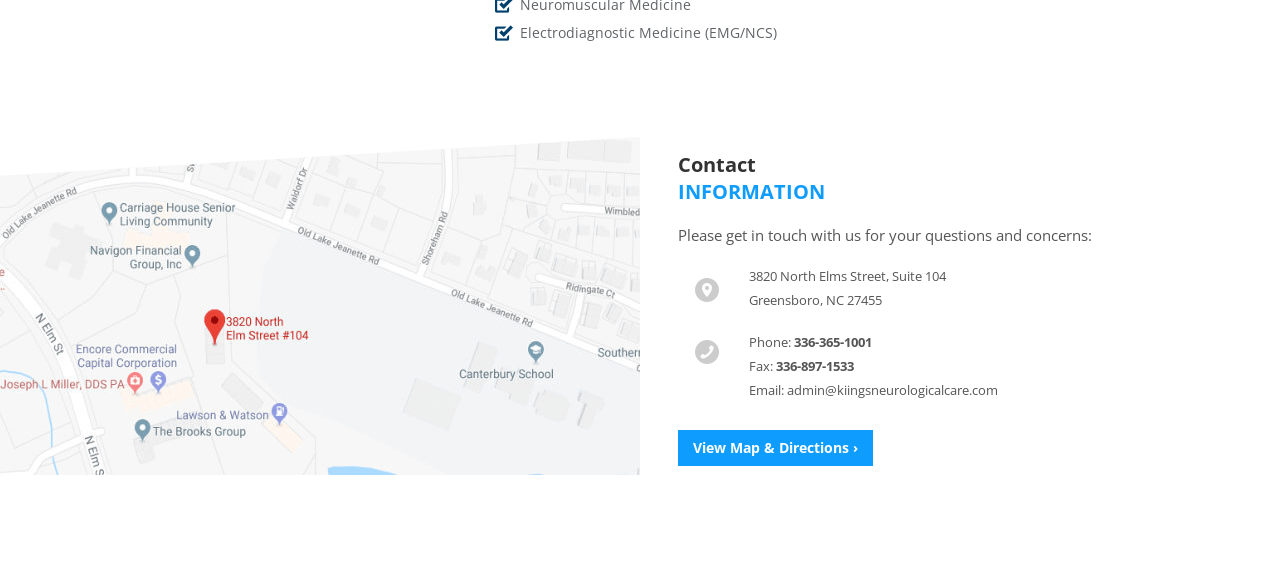Highlight the bounding box coordinates of the region I should click on to meet the following instruction: "Contact the clinic".

[0.711, 0.872, 0.77, 0.904]